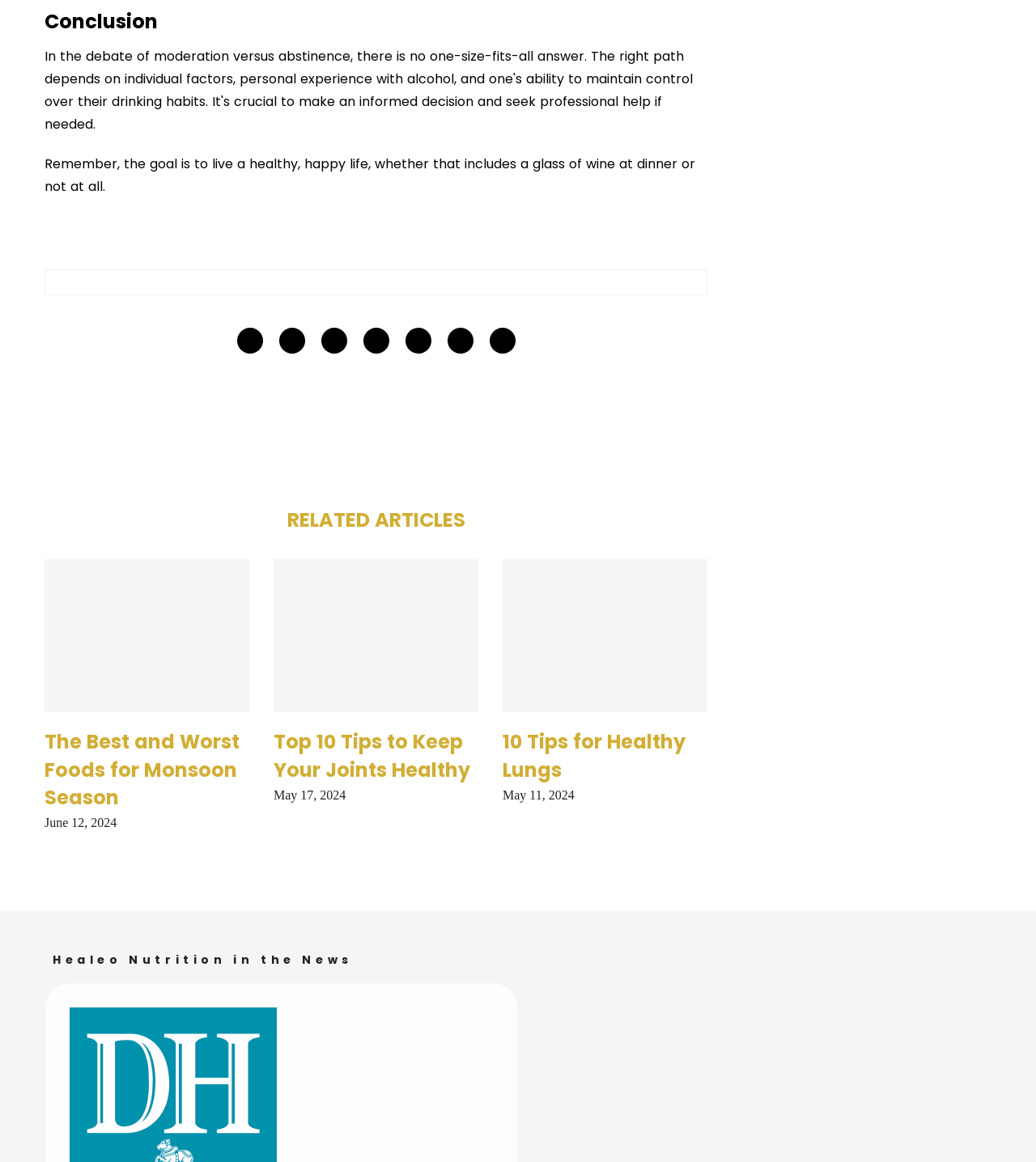Find the bounding box coordinates of the clickable region needed to perform the following instruction: "read the news 'Maximizing Health with Glutathione Forte: Essential Antioxidant Support'". The coordinates should be provided as four float numbers between 0 and 1, i.e., [left, top, right, bottom].

[0.706, 0.627, 0.904, 0.722]